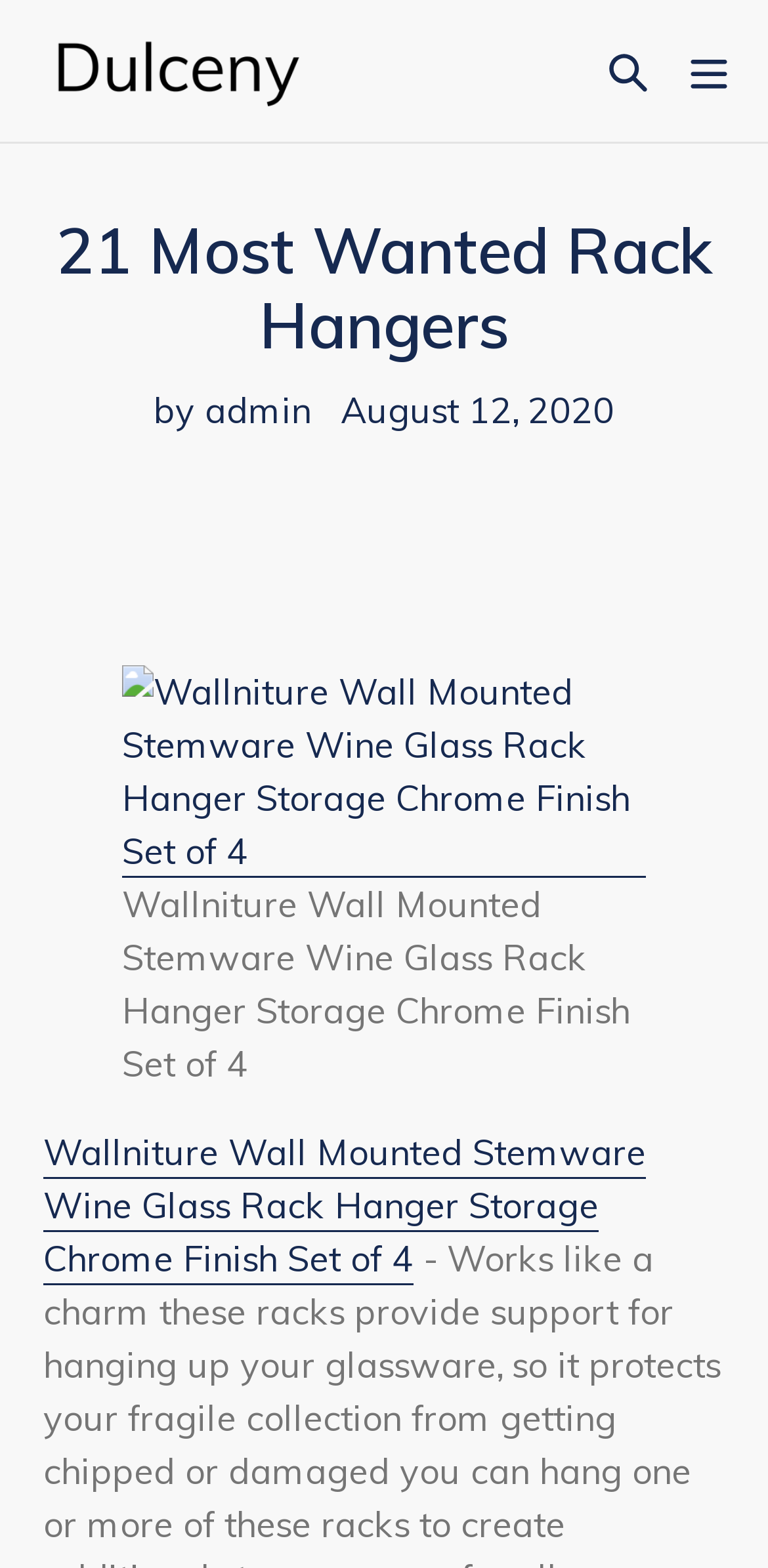What is the author of the article?
Give a single word or phrase answer based on the content of the image.

admin